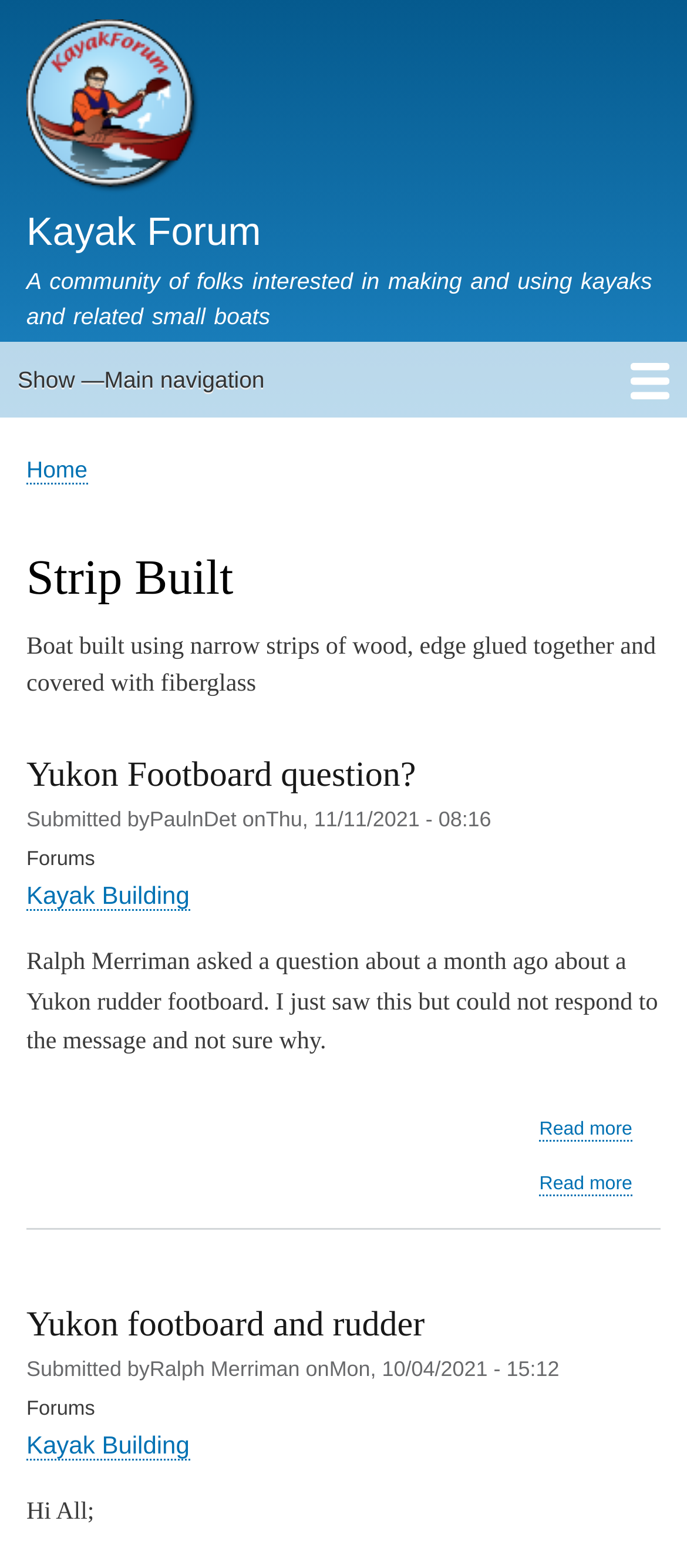Please find the bounding box coordinates of the element's region to be clicked to carry out this instruction: "Click on the 'Home' link".

[0.038, 0.012, 0.295, 0.131]